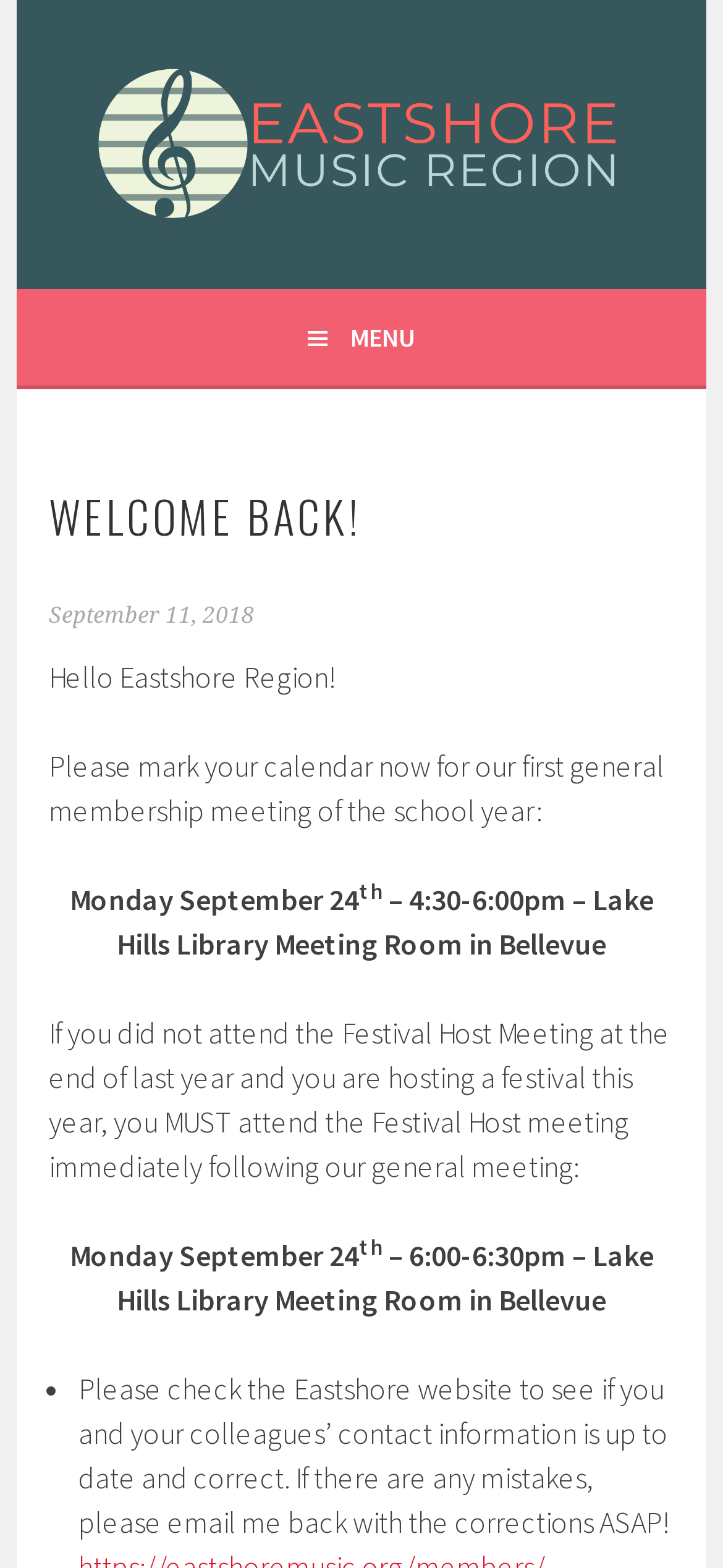Please provide the bounding box coordinates for the UI element as described: "September 11, 2018September 12, 2018". The coordinates must be four floats between 0 and 1, represented as [left, top, right, bottom].

[0.068, 0.384, 0.352, 0.4]